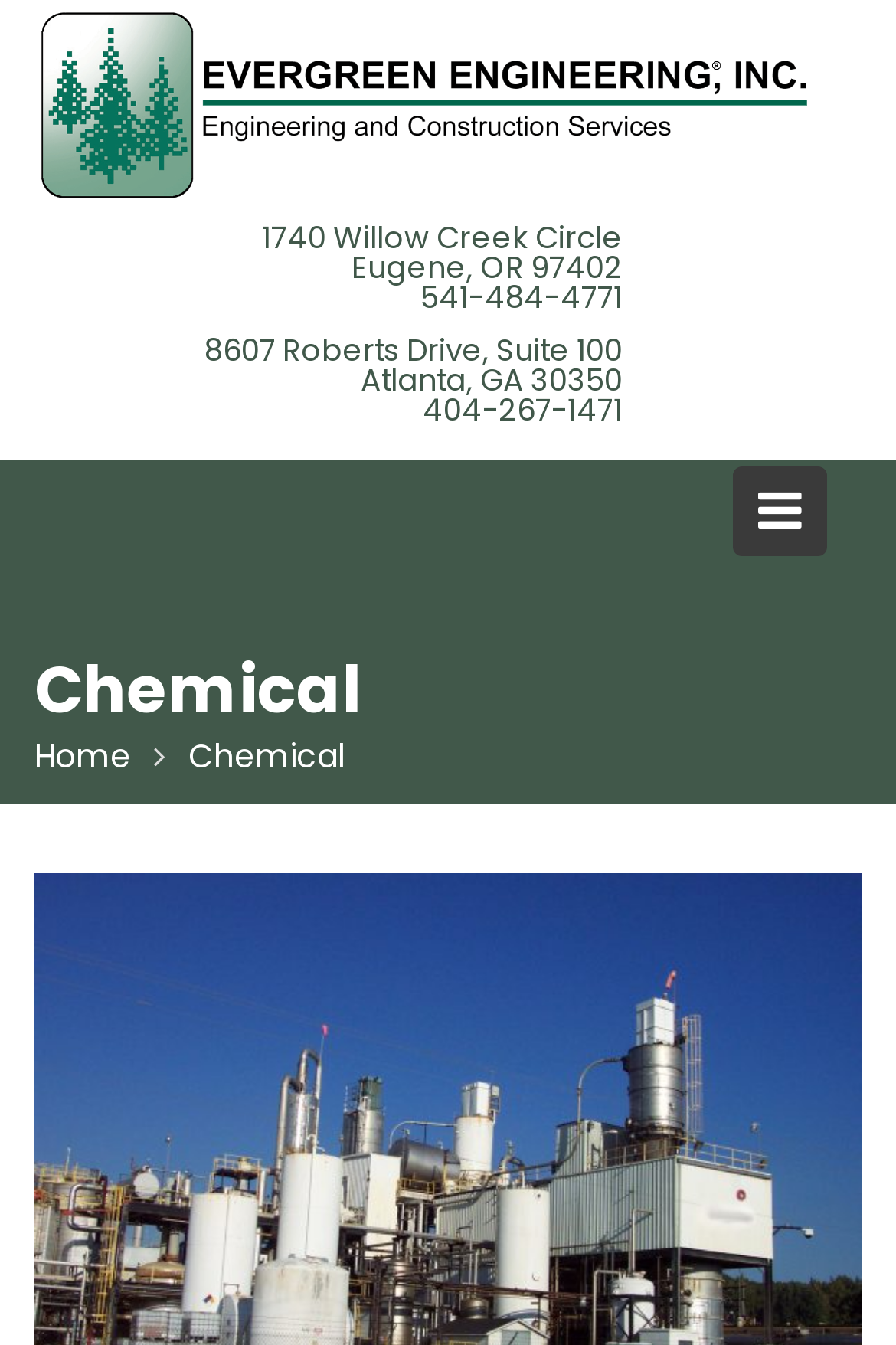Give the bounding box coordinates for this UI element: "title="Home"". The coordinates should be four float numbers between 0 and 1, arranged as [left, top, right, bottom].

None